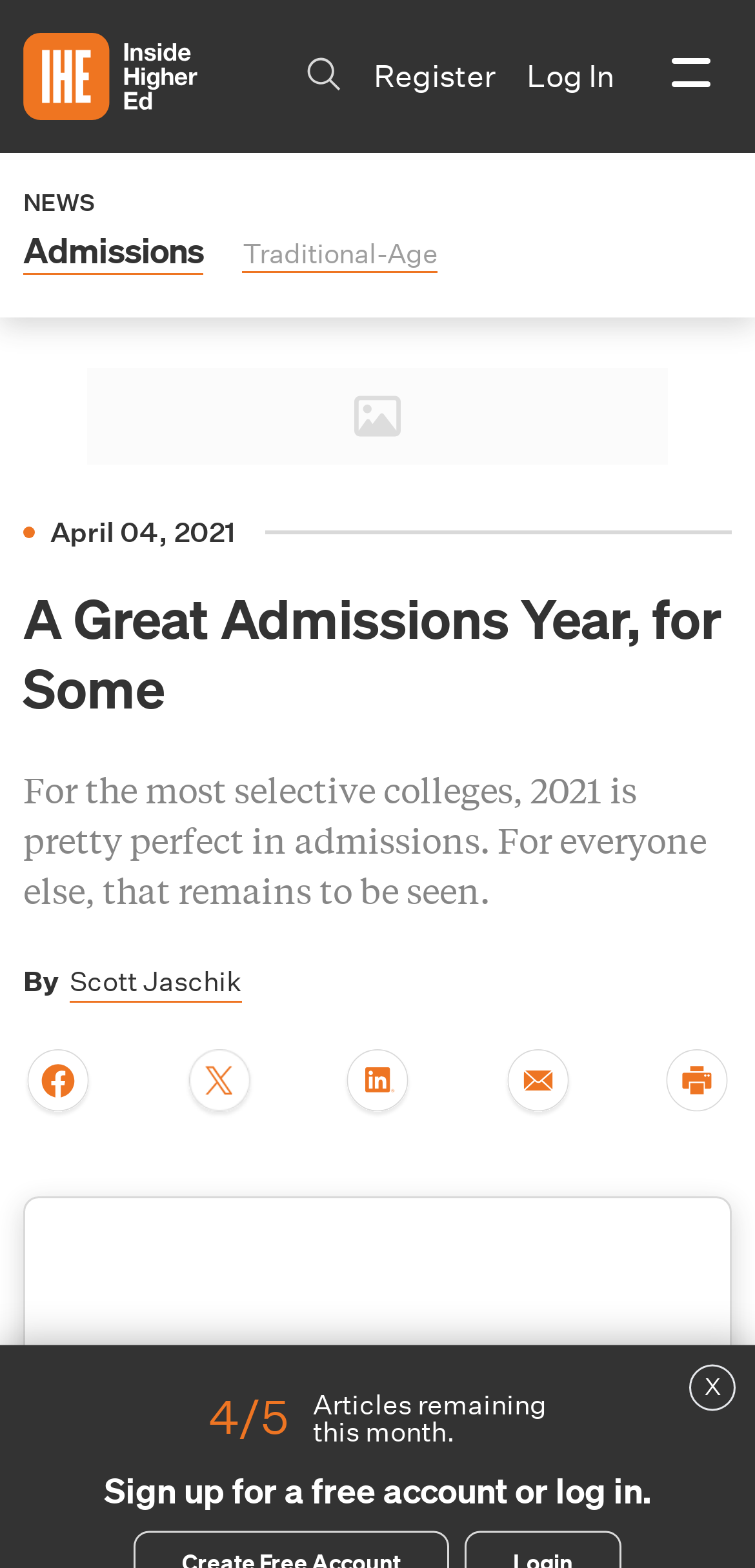Find the bounding box coordinates of the element I should click to carry out the following instruction: "Click the Home link".

[0.031, 0.021, 0.262, 0.076]